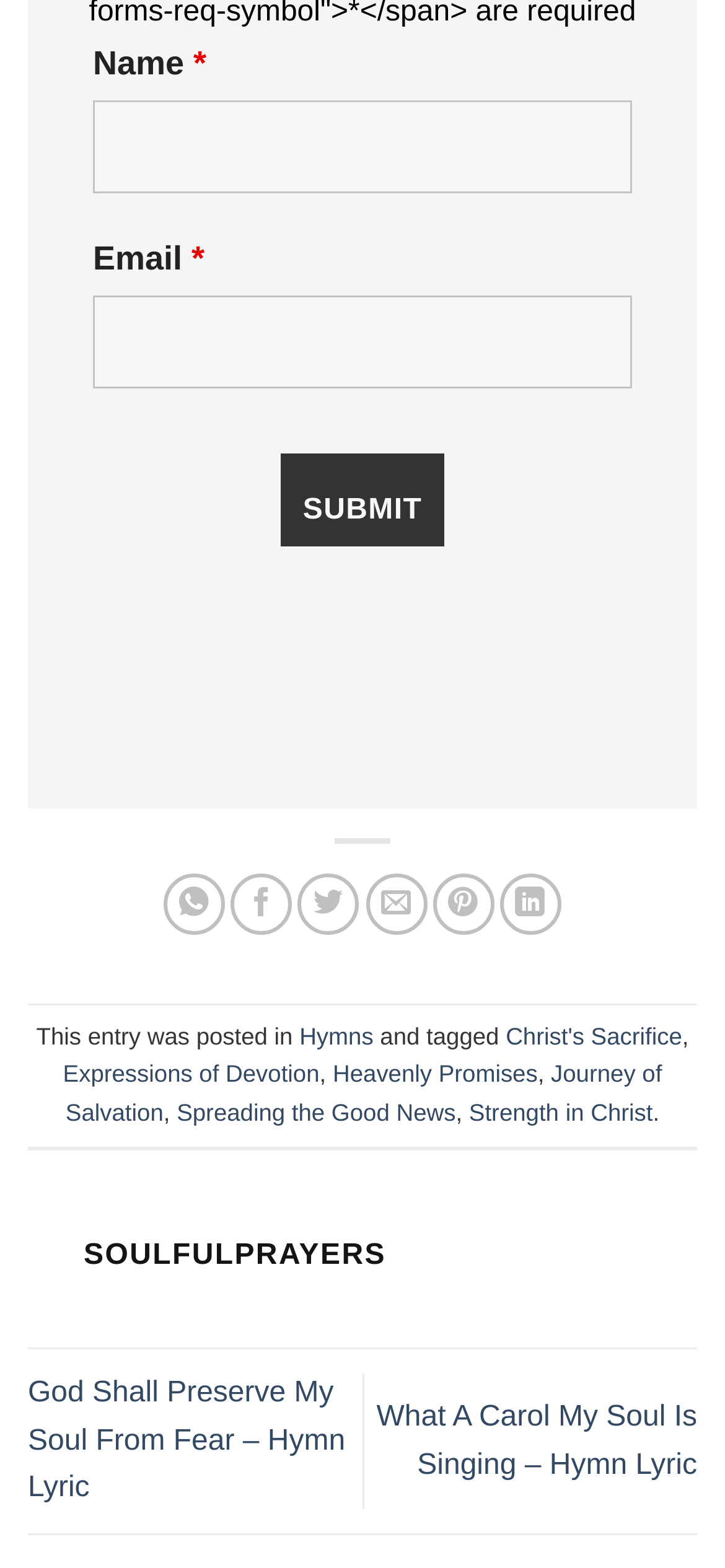Determine the bounding box coordinates for the region that must be clicked to execute the following instruction: "Enter your name".

[0.128, 0.064, 0.872, 0.124]